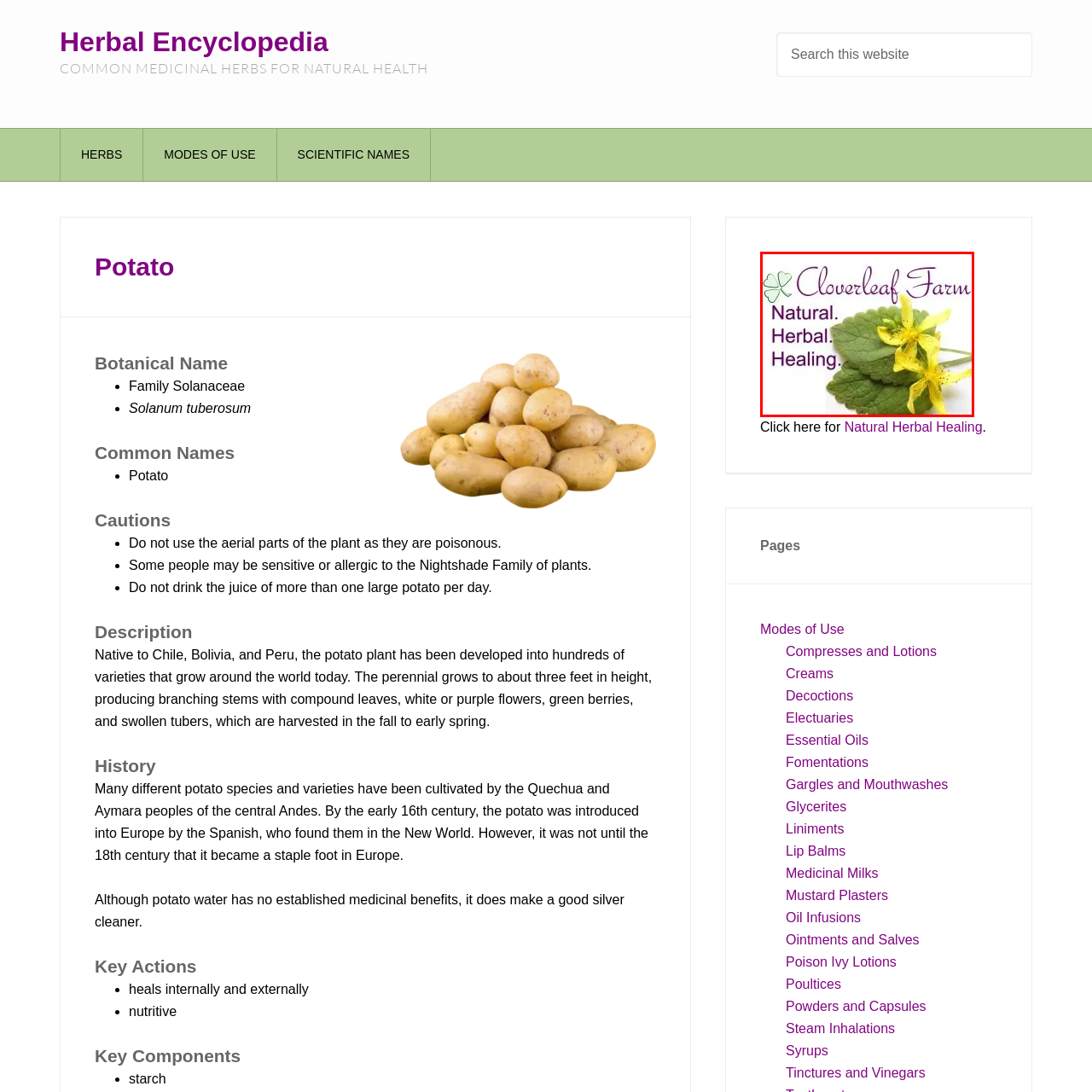What is the color palette of the branding?
Refer to the image highlighted by the red box and give a one-word or short-phrase answer reflecting what you see.

Fresh and calming